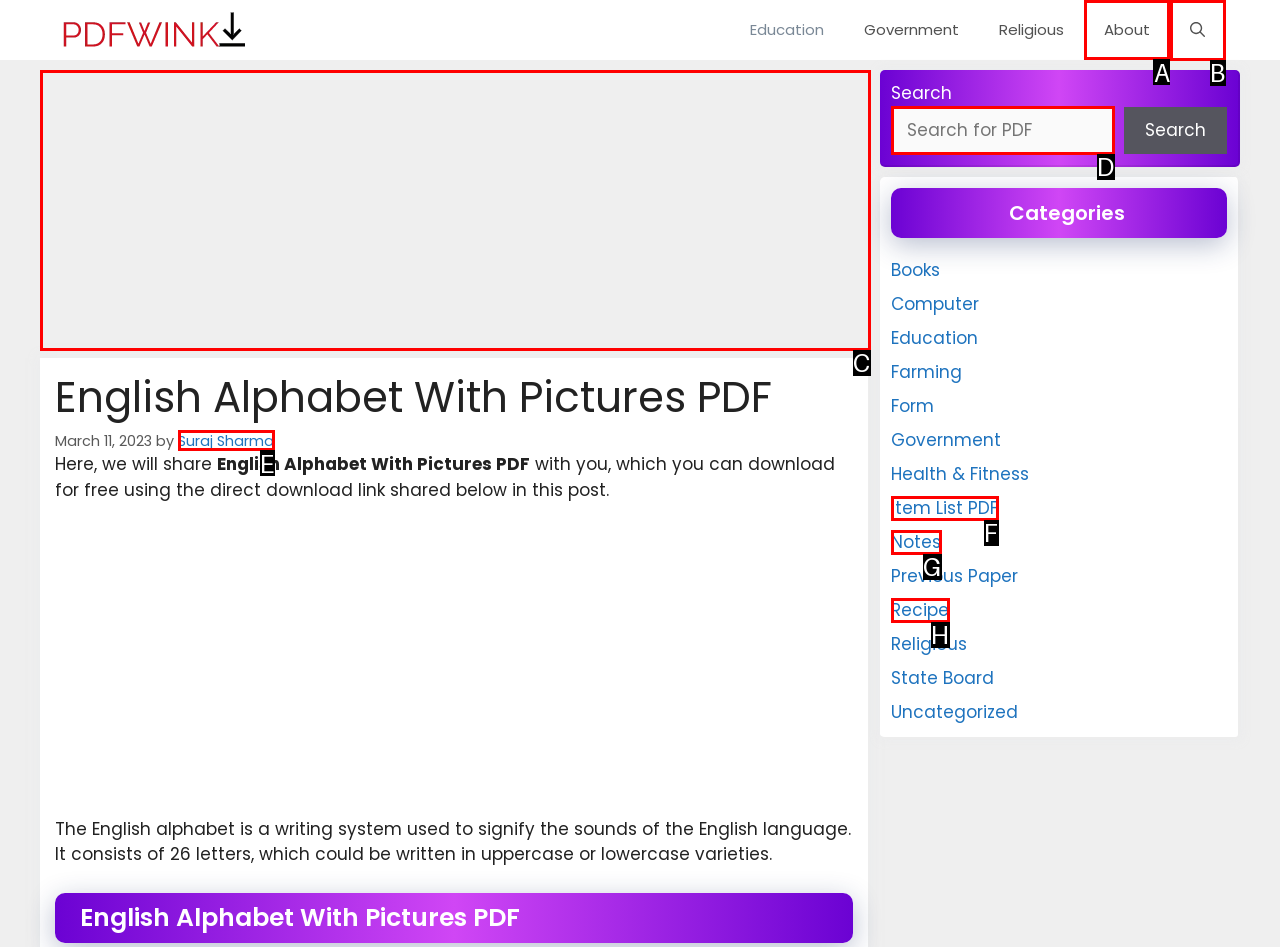Tell me the letter of the UI element I should click to accomplish the task: Open the 'About' page based on the choices provided in the screenshot.

A